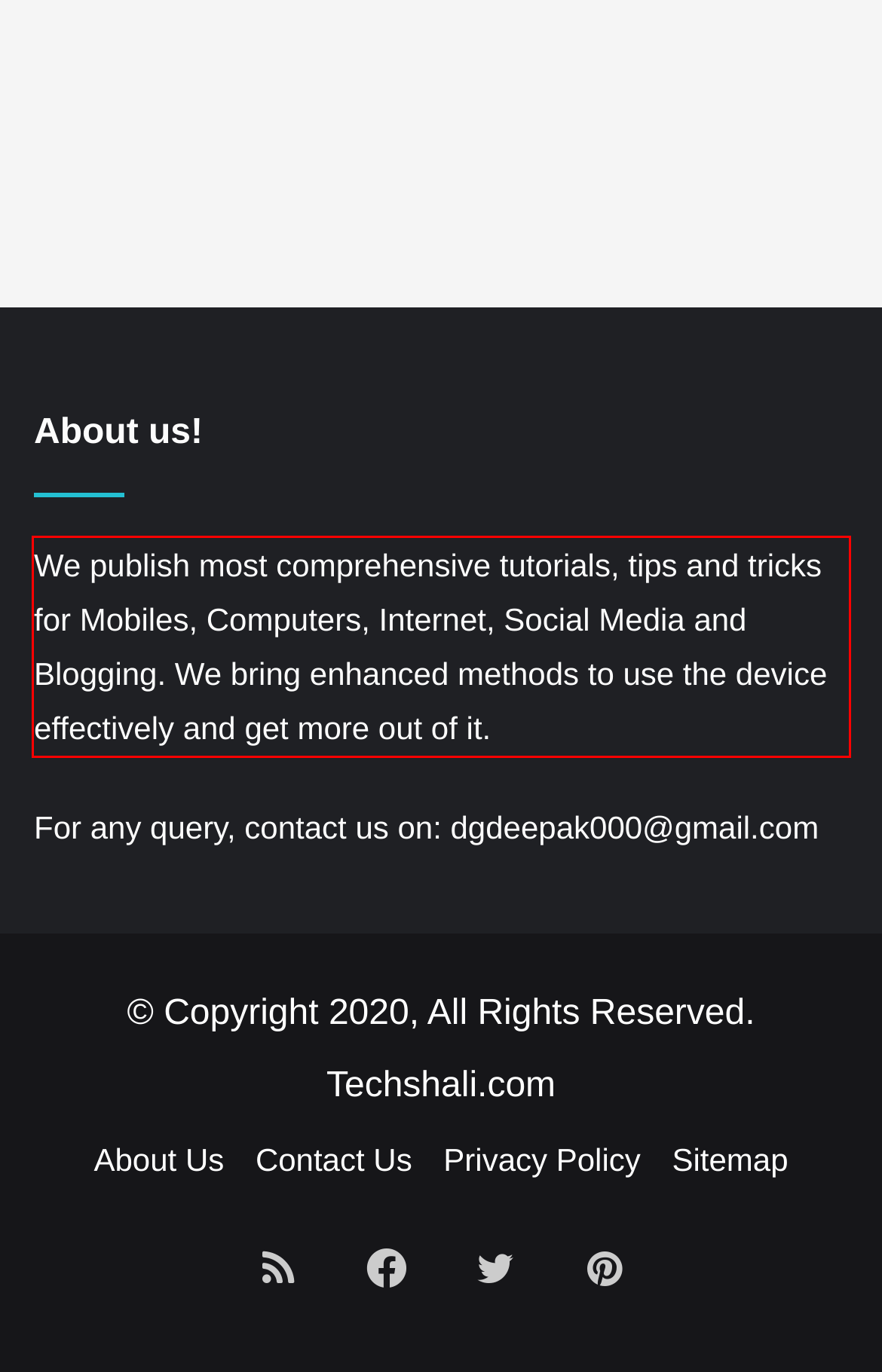There is a screenshot of a webpage with a red bounding box around a UI element. Please use OCR to extract the text within the red bounding box.

We publish most comprehensive tutorials, tips and tricks for Mobiles, Computers, Internet, Social Media and Blogging. We bring enhanced methods to use the device effectively and get more out of it.